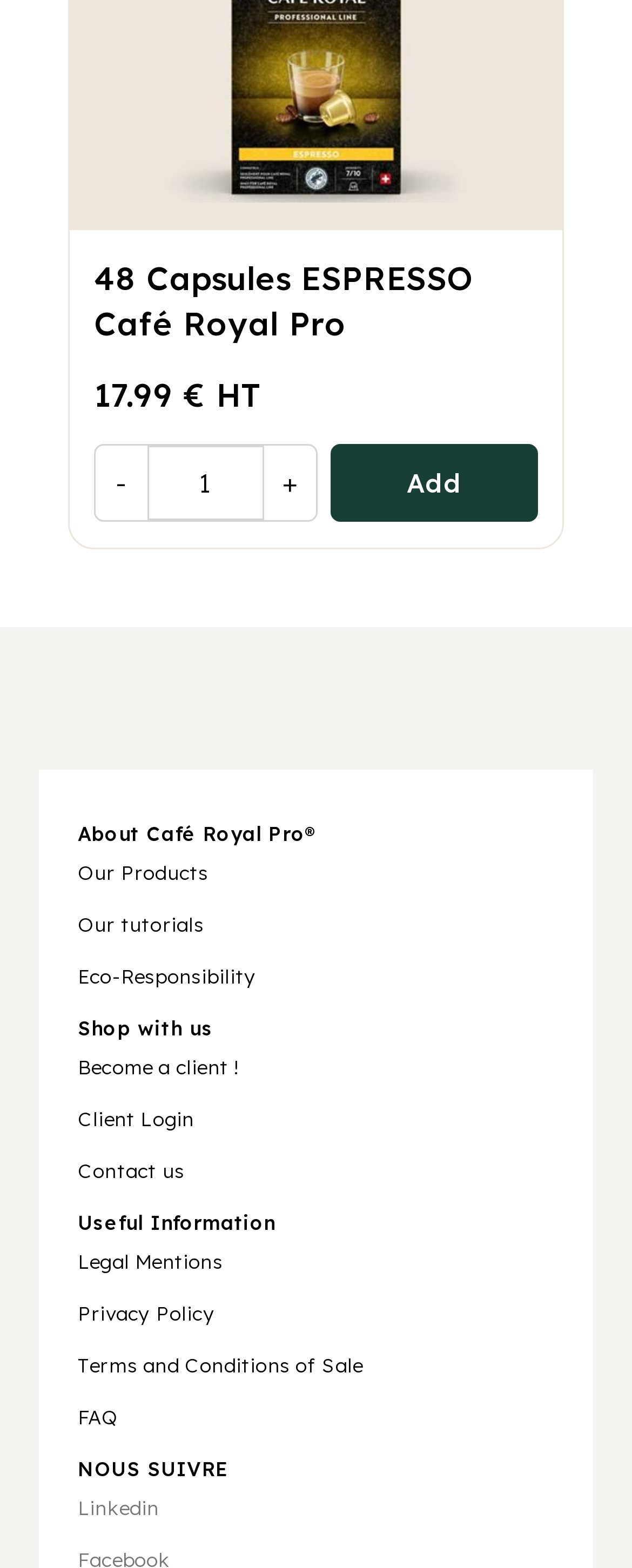What is the purpose of the 'Add' button?
Observe the image and answer the question with a one-word or short phrase response.

Add to cart